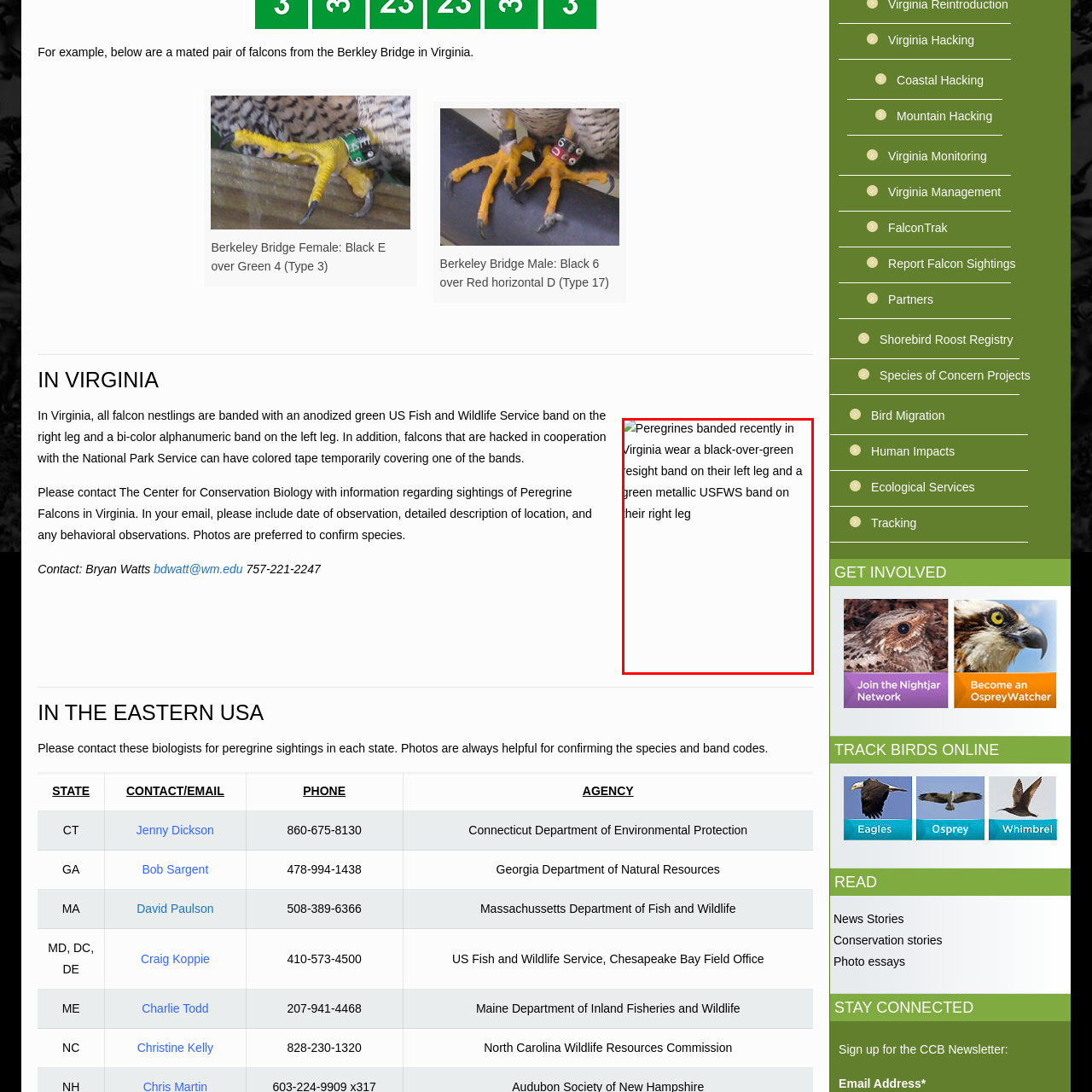Why is banding important for Peregrine Falcons?
Focus on the section of the image outlined in red and give a thorough answer to the question.

The caption explains that the practice of banding is vital for tracking and studying these remarkable creatures, contributing to conservation efforts and enhancing our understanding of their behaviors and habitats, which implies that banding is important for conservation efforts.